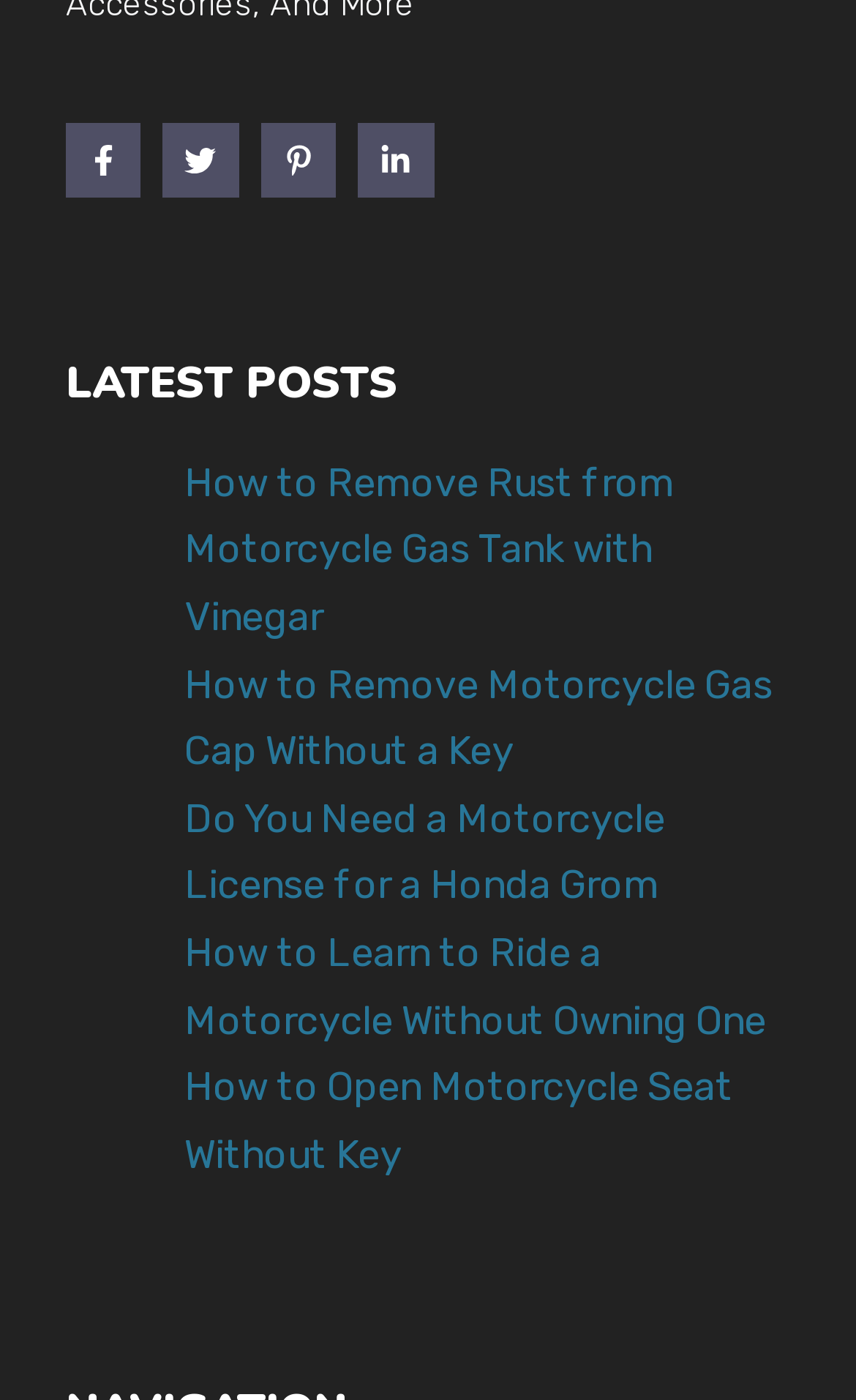Please identify the bounding box coordinates of the area that needs to be clicked to fulfill the following instruction: "read latest post about removing rust from motorcycle gas tank."

[0.215, 0.328, 0.787, 0.458]